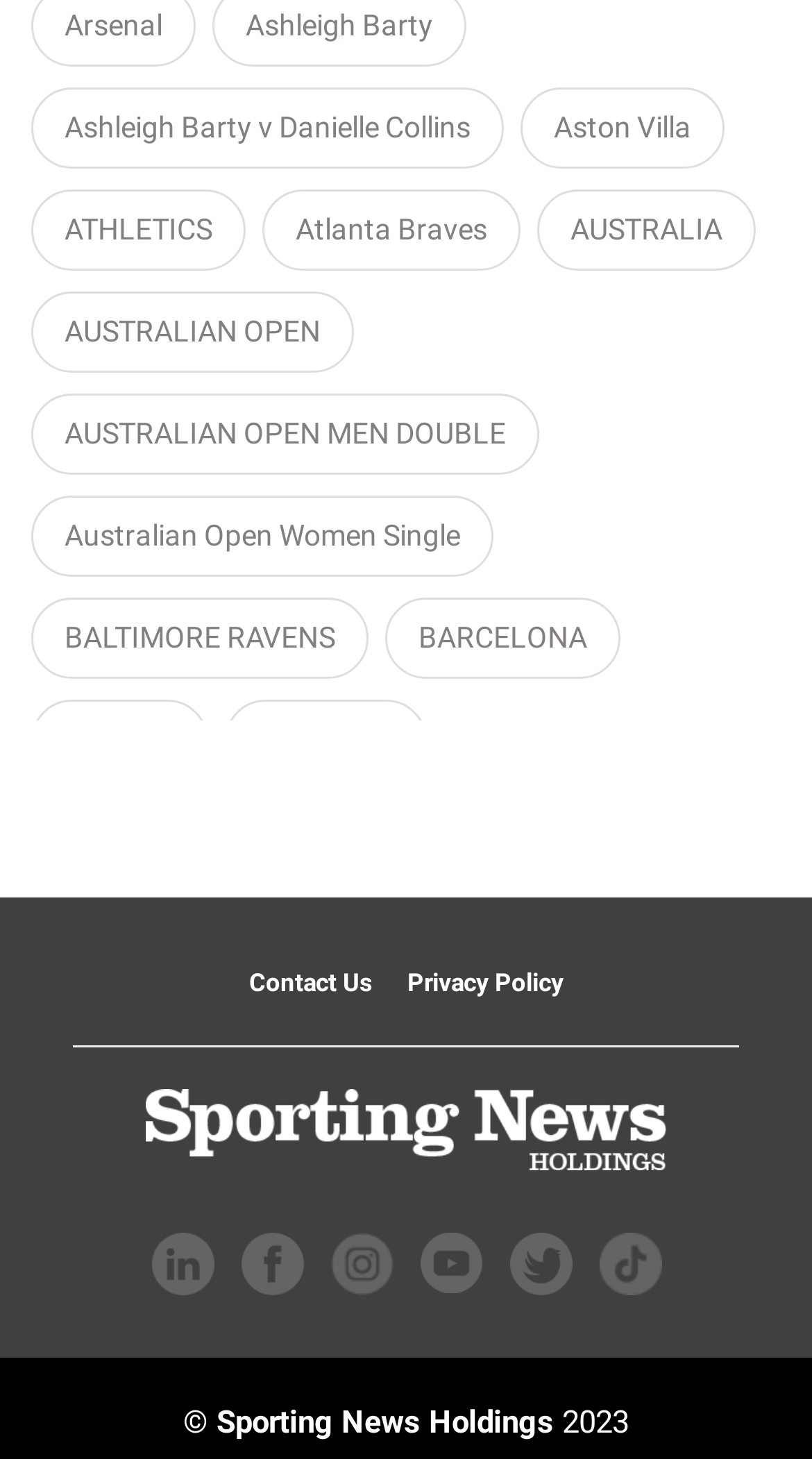Find the coordinates for the bounding box of the element with this description: "S.Hattersley@warwick.ac.uk".

None